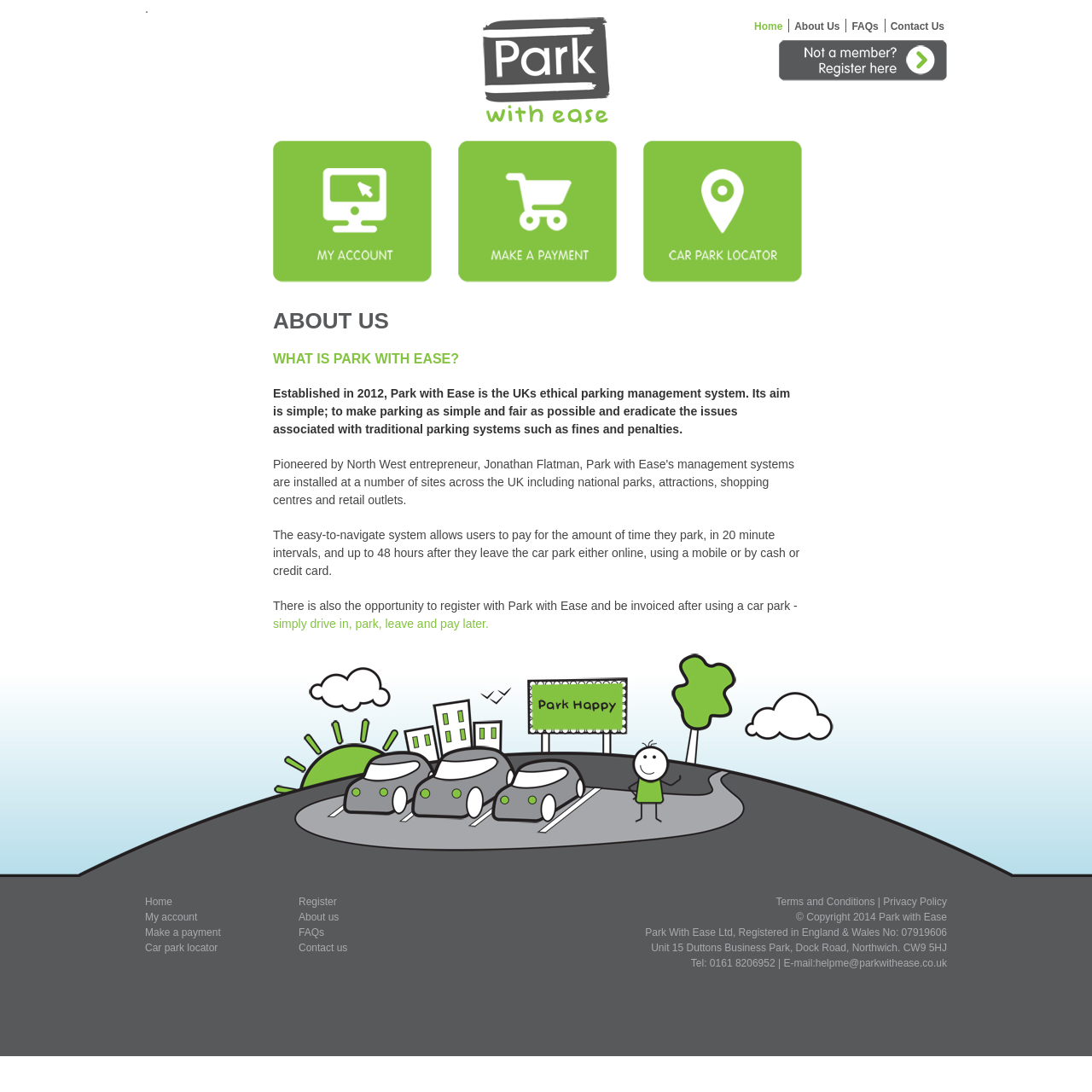What is the phone number of Park with Ease? Based on the screenshot, please respond with a single word or phrase.

0161 8206952